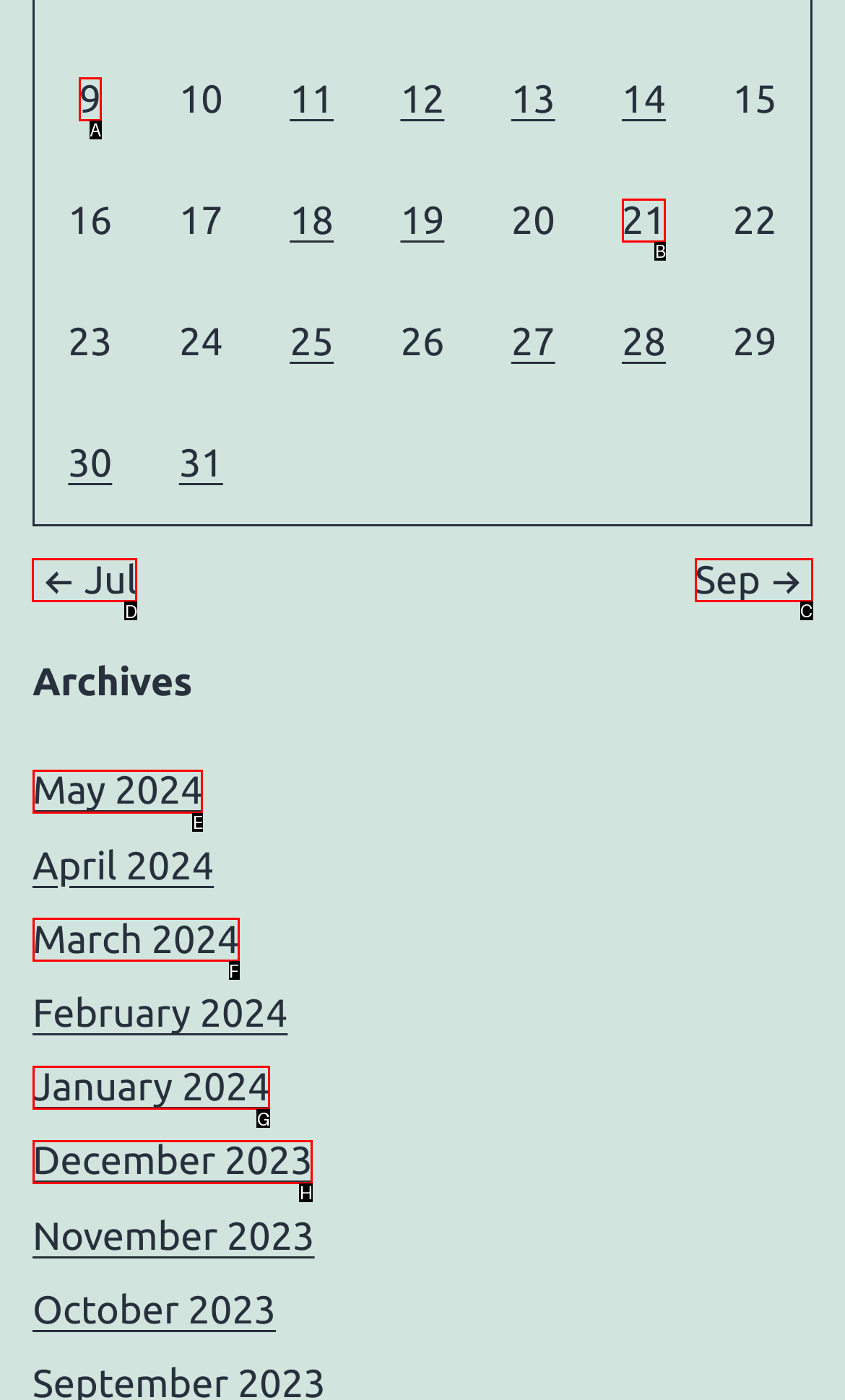Among the marked elements in the screenshot, which letter corresponds to the UI element needed for the task: Go to previous month?

D